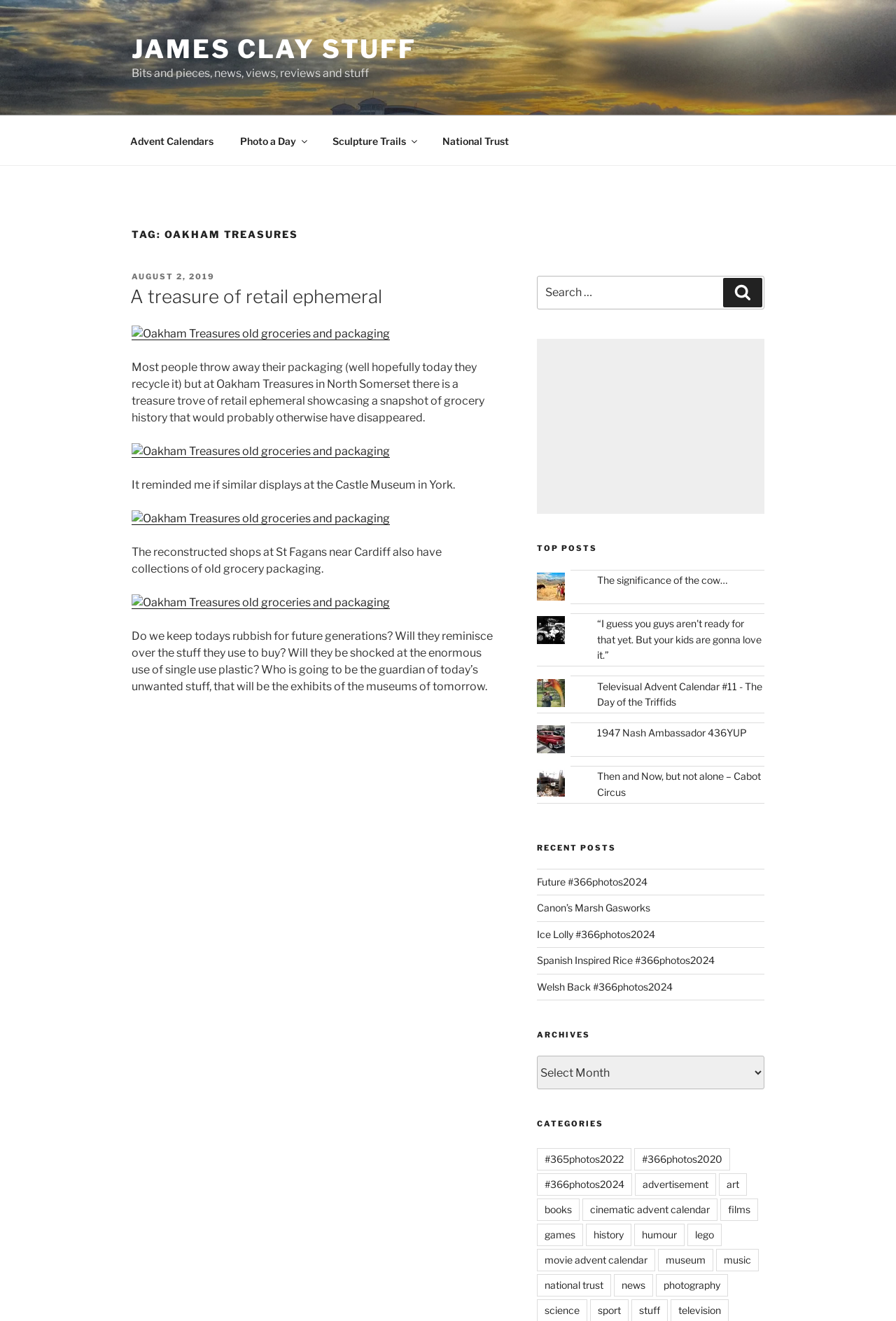Create a full and detailed caption for the entire webpage.

The webpage is a blog archive page titled "oakham treasures Archives - James Clay Stuff". At the top, there is a link to "JAMES CLAY STUFF" and a brief description "Bits and pieces, news, views, reviews and stuff". Below this, there is a top menu navigation bar with links to "Advent Calendars", "Photo a Day", "Sculpture Trails", and "National Trust".

The main content of the page is divided into sections. The first section is an article with a heading "A treasure of retail ephemeral" and a series of paragraphs discussing Oakham Treasures, a collection of old groceries and packaging. The article includes several images of the collection.

To the right of the article, there is a search bar with a button to search the site. Below the search bar, there is an advertisement iframe.

Further down the page, there are sections for "TOP POSTS", "RECENT POSTS", and "ARCHIVES". The "TOP POSTS" section features a series of images with links to popular posts, including "The significance of the cow…", "“I guess you guys aren't ready for that yet. But your kids are gonna love it.”", and "Televisual Advent Calendar #11 - The Day of the Triffids". The "RECENT POSTS" section lists several recent posts with links to each one. The "ARCHIVES" section has a dropdown menu to select a specific archive.

At the bottom of the page, there is a section for "CATEGORIES" with links to various categories, including "#365photos2022", "#366photos2020", "#366photos2024", "advertisement", "art", "books", and many others.